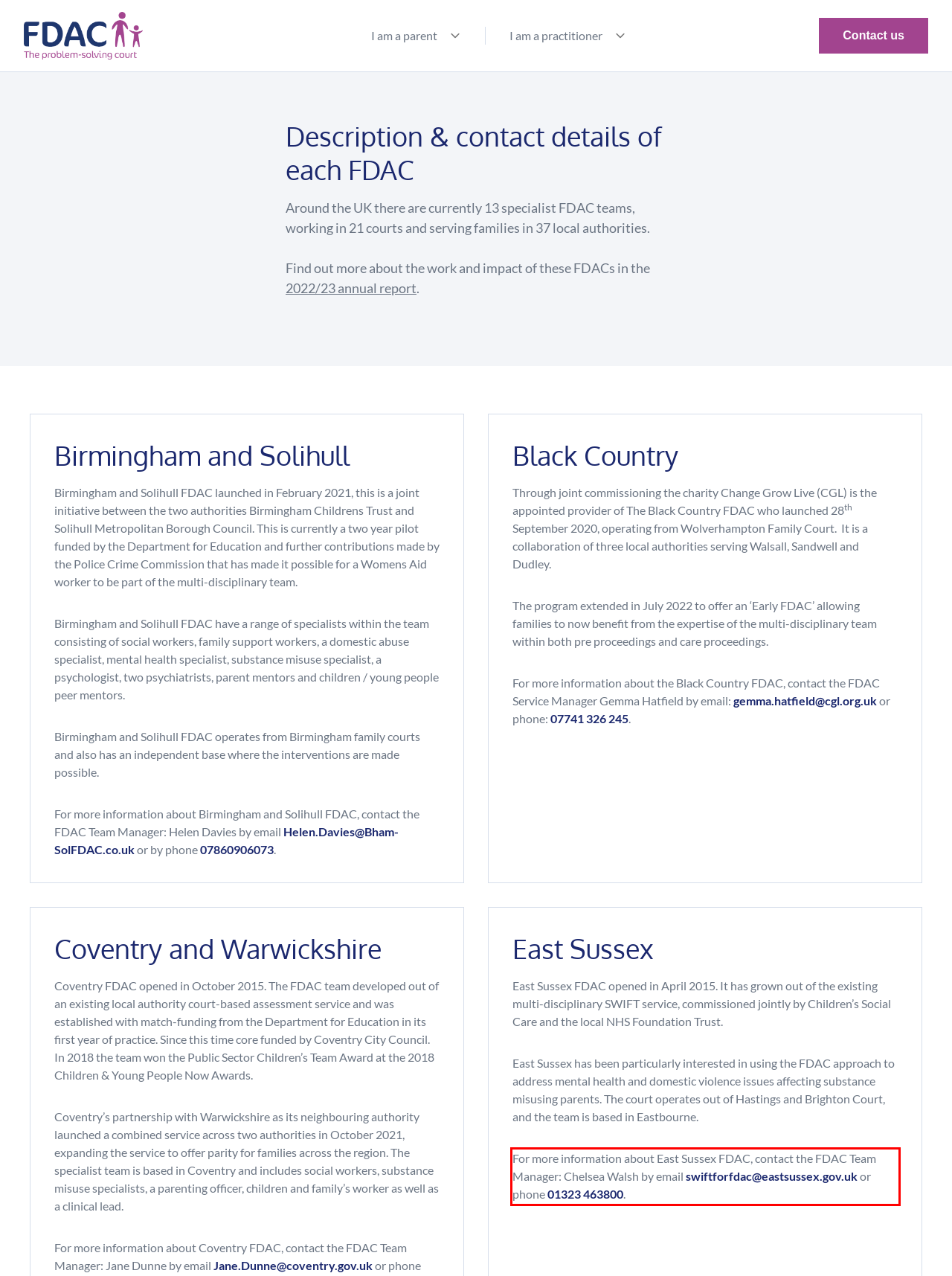Please take the screenshot of the webpage, find the red bounding box, and generate the text content that is within this red bounding box.

For more information about East Sussex FDAC, contact the FDAC Team Manager: Chelsea Walsh by email swiftforfdac@eastsussex.gov.uk or phone 01323 463800.